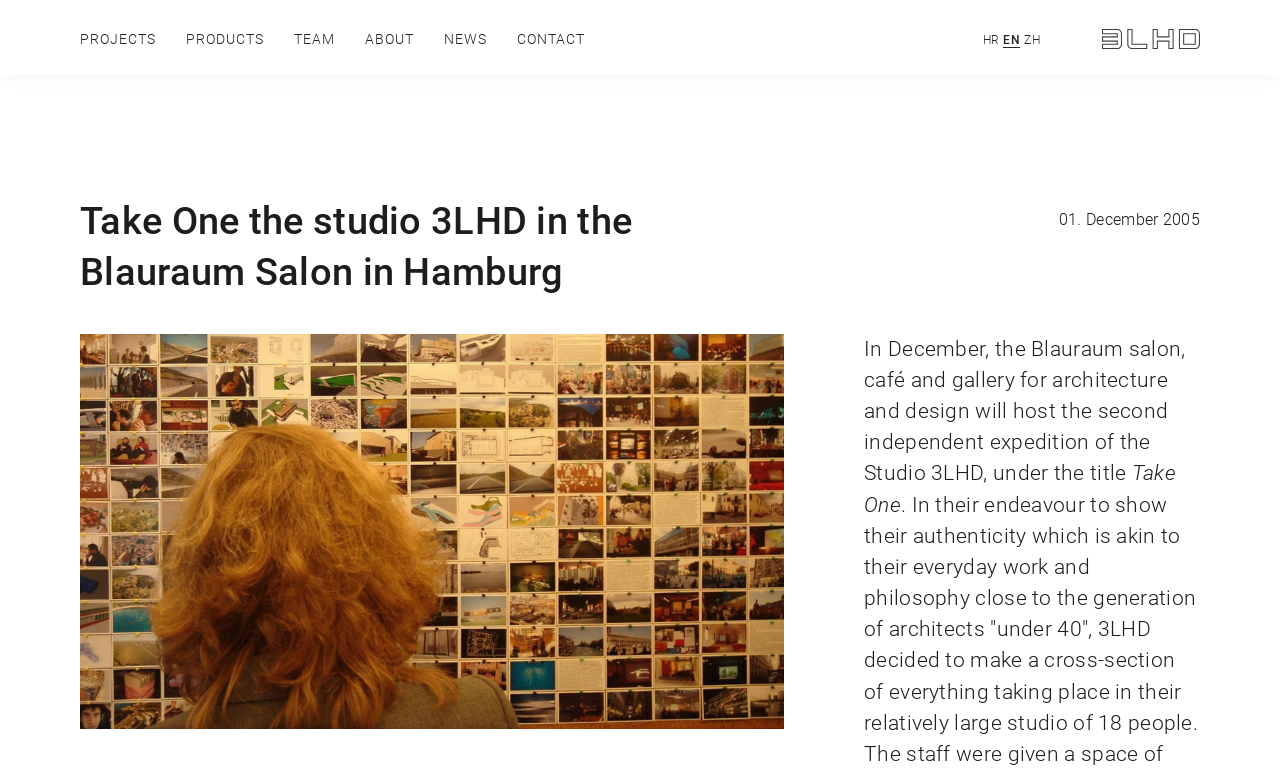Respond to the following question using a concise word or phrase: 
What is the name of the studio mentioned?

3LHD